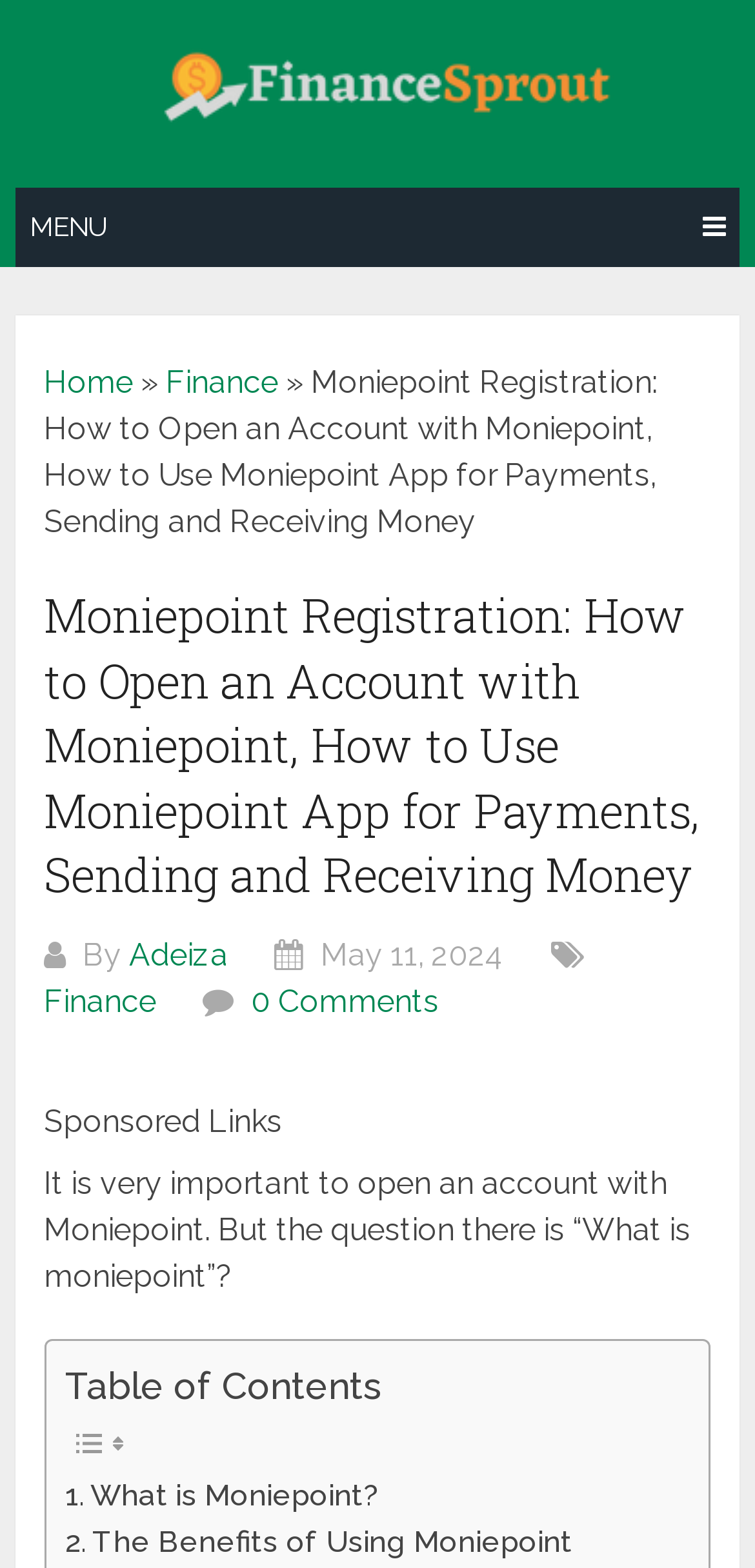Identify the bounding box coordinates of the element that should be clicked to fulfill this task: "Open the MENU". The coordinates should be provided as four float numbers between 0 and 1, i.e., [left, top, right, bottom].

[0.02, 0.12, 0.98, 0.17]